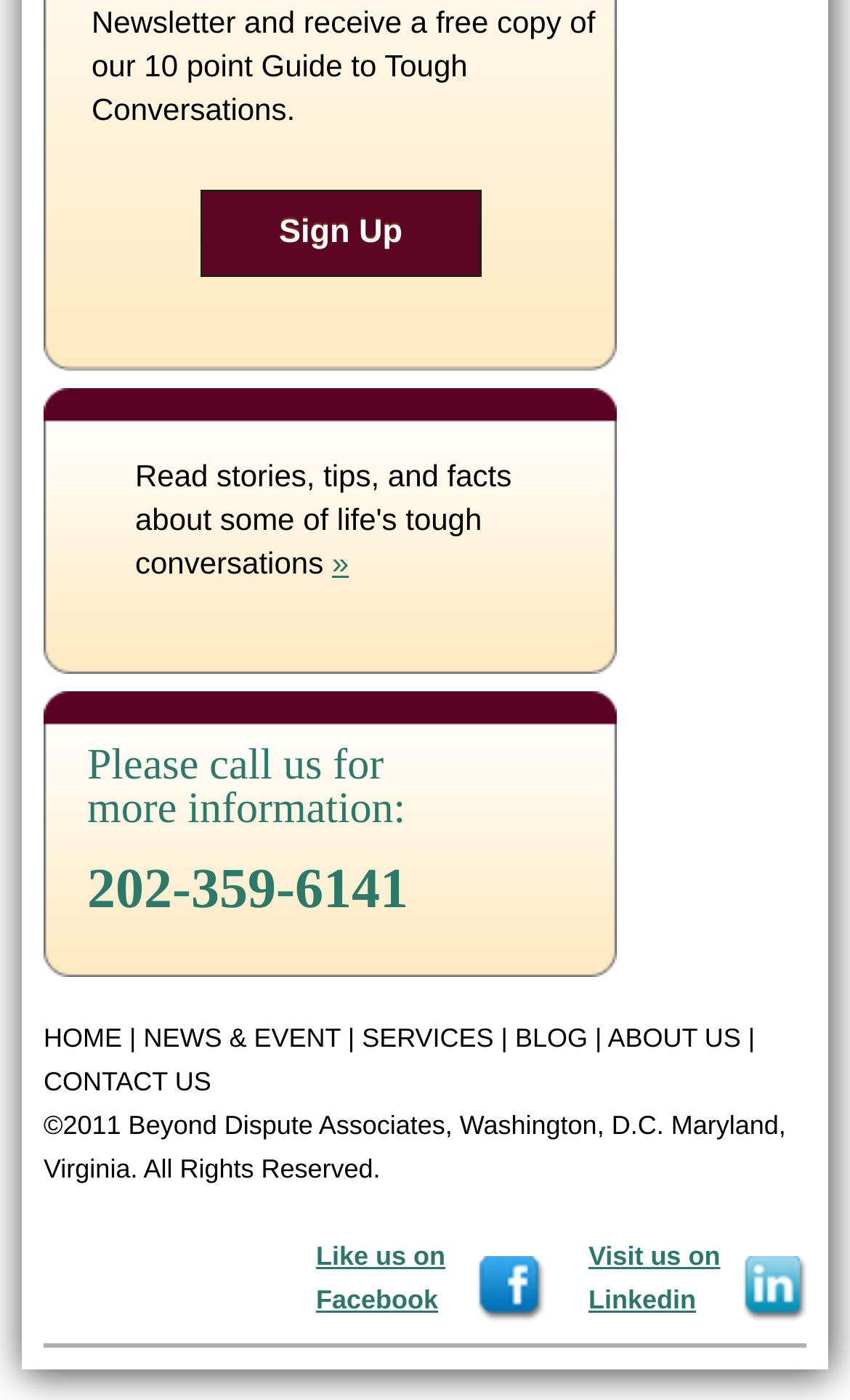Please provide a short answer using a single word or phrase for the question:
How many main navigation links are there?

6